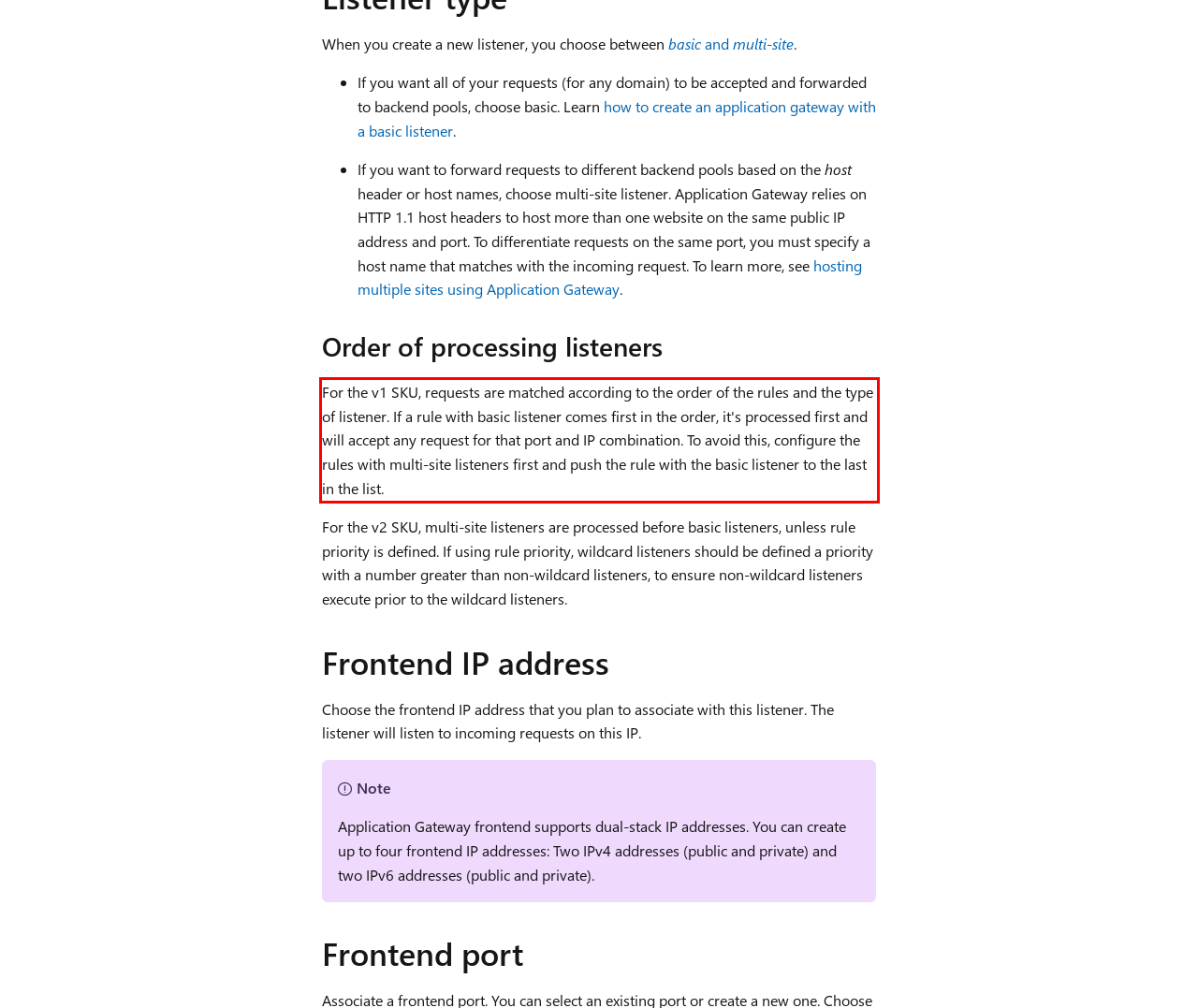Examine the webpage screenshot, find the red bounding box, and extract the text content within this marked area.

For the v1 SKU, requests are matched according to the order of the rules and the type of listener. If a rule with basic listener comes first in the order, it's processed first and will accept any request for that port and IP combination. To avoid this, configure the rules with multi-site listeners first and push the rule with the basic listener to the last in the list.